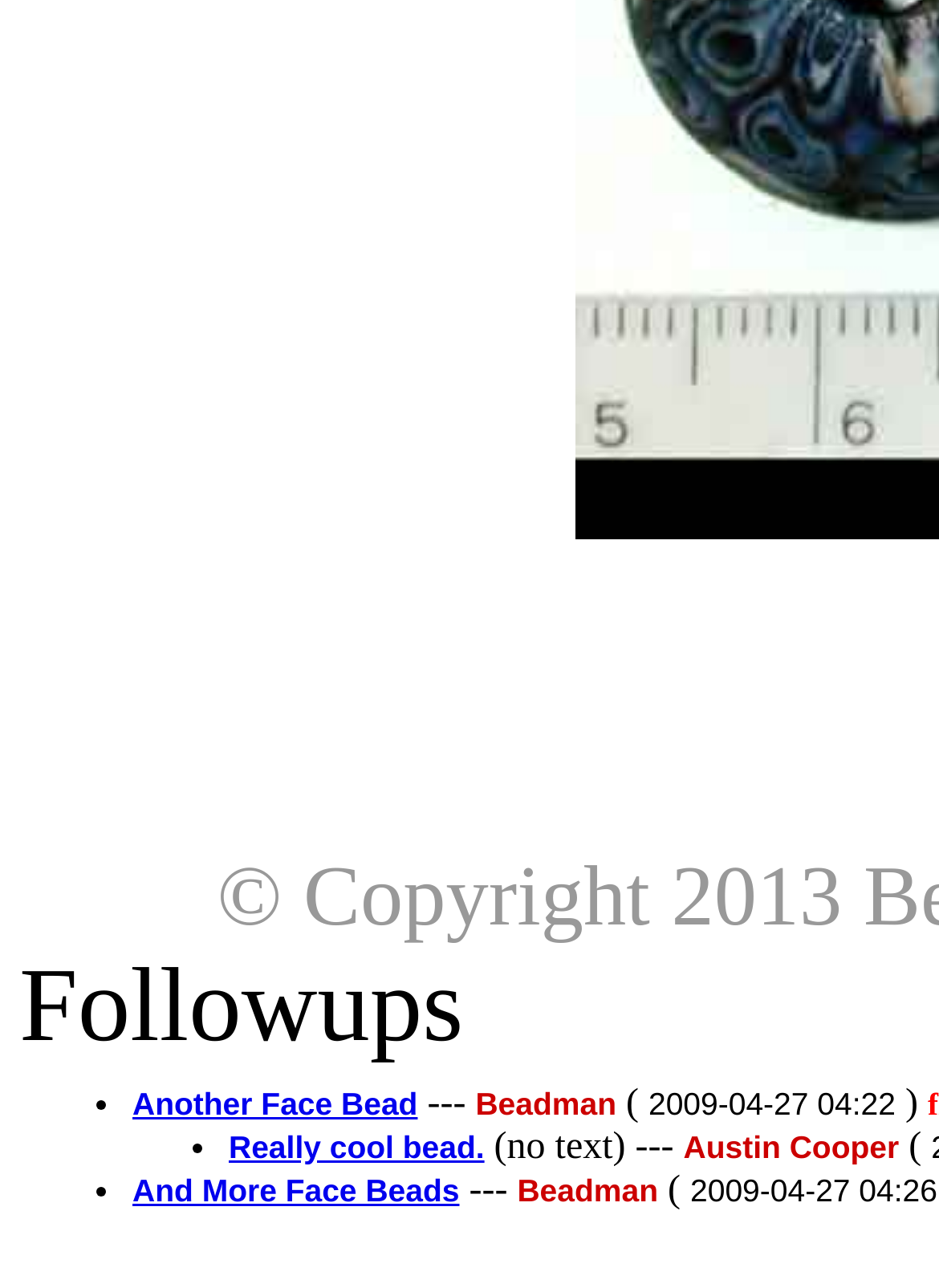Refer to the screenshot and give an in-depth answer to this question: What is the name of the first bead?

The first bead is mentioned in the list of follow-ups, which is indicated by the 'Followups' static text. The first list item has a link with the text 'Another Face Bead', which is the name of the first bead.